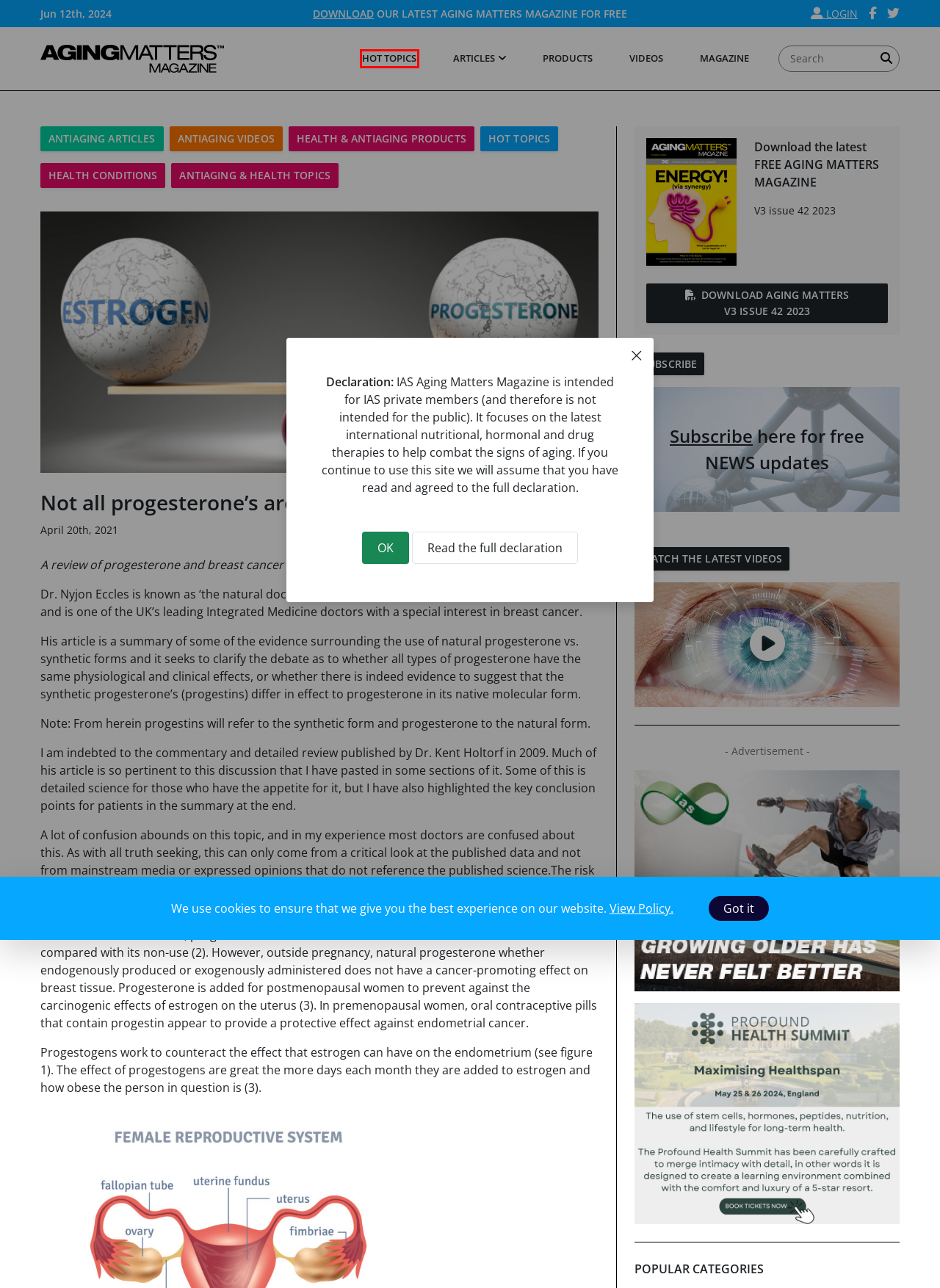Given a screenshot of a webpage with a red bounding box highlighting a UI element, choose the description that best corresponds to the new webpage after clicking the element within the red bounding box. Here are your options:
A. Disclaimer & Declaration | Aging Matters Magazine
B. Antiaging hot topics & news | Aging Matters Magazine
C. Antiaging information videos | Aging Matters Magazine
D. Antiaging articles, information & research | Aging Matters Magazine
E. Antiaging Products & Supplements | Aging Matters Magazine
F. Subscribe to AgingMatters™ Magazine | Aging Matters Magazine
G. Health Conditions | Aging Matters Magazine
H. Antiaging Product Information & Research | Anti Aging Systems

B